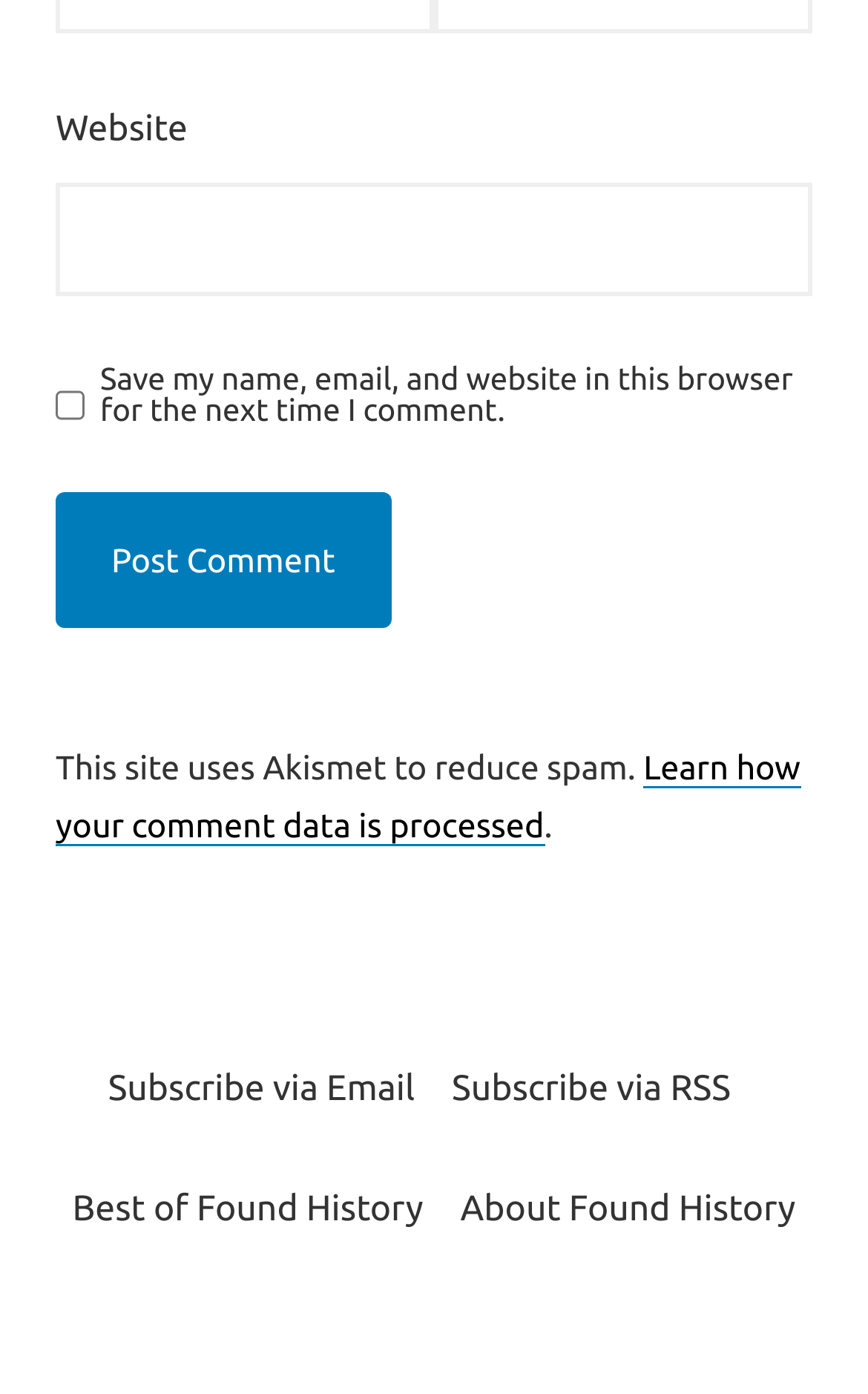From the given element description: "About Found History", find the bounding box for the UI element. Provide the coordinates as four float numbers between 0 and 1, in the order [left, top, right, bottom].

[0.53, 0.853, 0.917, 0.883]